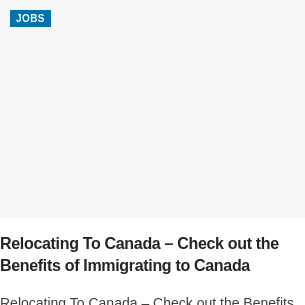Given the content of the image, can you provide a detailed answer to the question?
What type of resources is the 'JOBS' button likely to link to?

The 'JOBS' button is likely to link to employment resources or job listings related to relocating to Canada, as it is placed in the upper section of the webpage, which is designed to attract and inform readers interested in the immigration process and opportunities available in Canada.